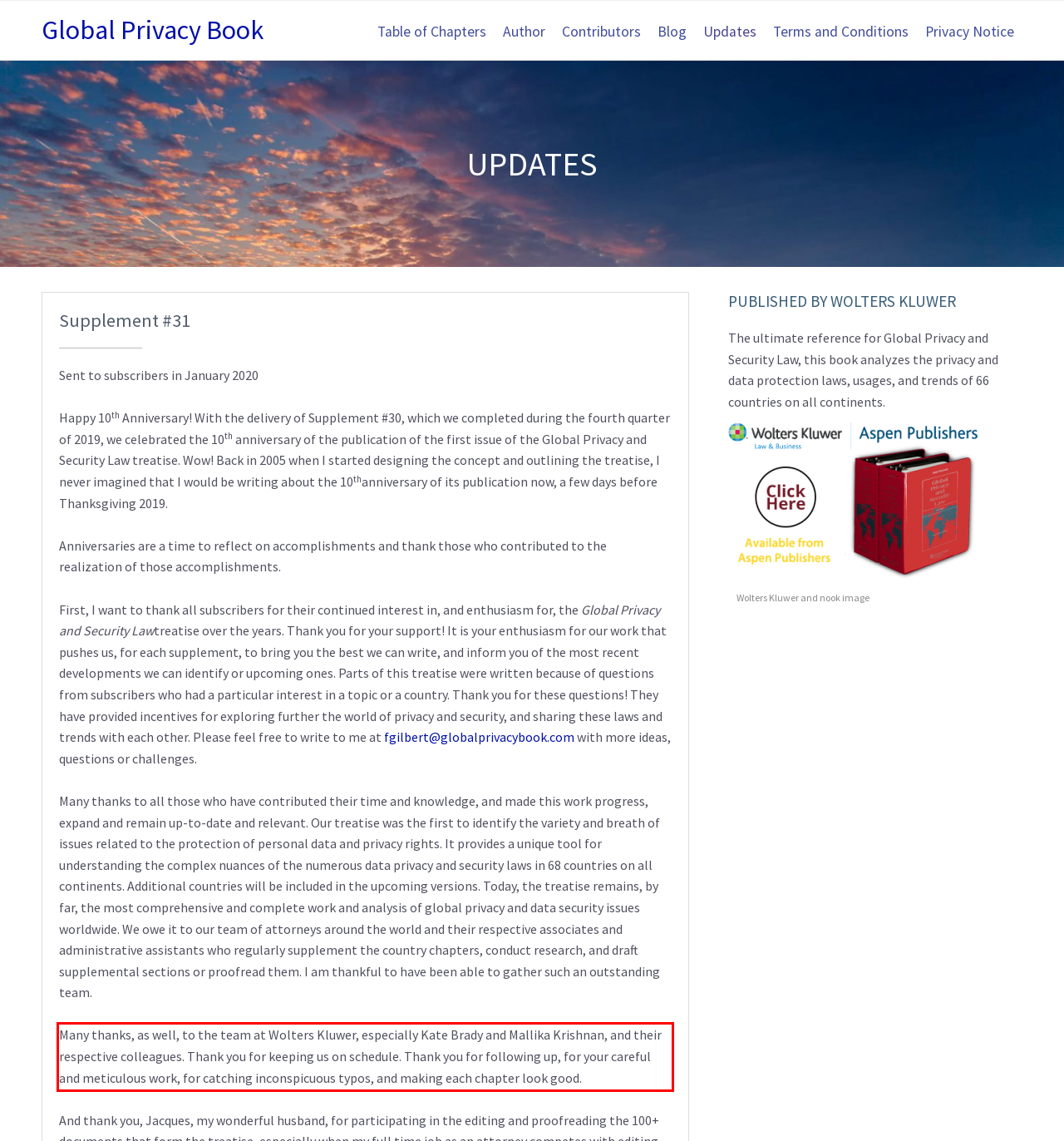You are presented with a screenshot containing a red rectangle. Extract the text found inside this red bounding box.

Many thanks, as well, to the team at Wolters Kluwer, especially Kate Brady and Mallika Krishnan, and their respective colleagues. Thank you for keeping us on schedule. Thank you for following up, for your careful and meticulous work, for catching inconspicuous typos, and making each chapter look good.